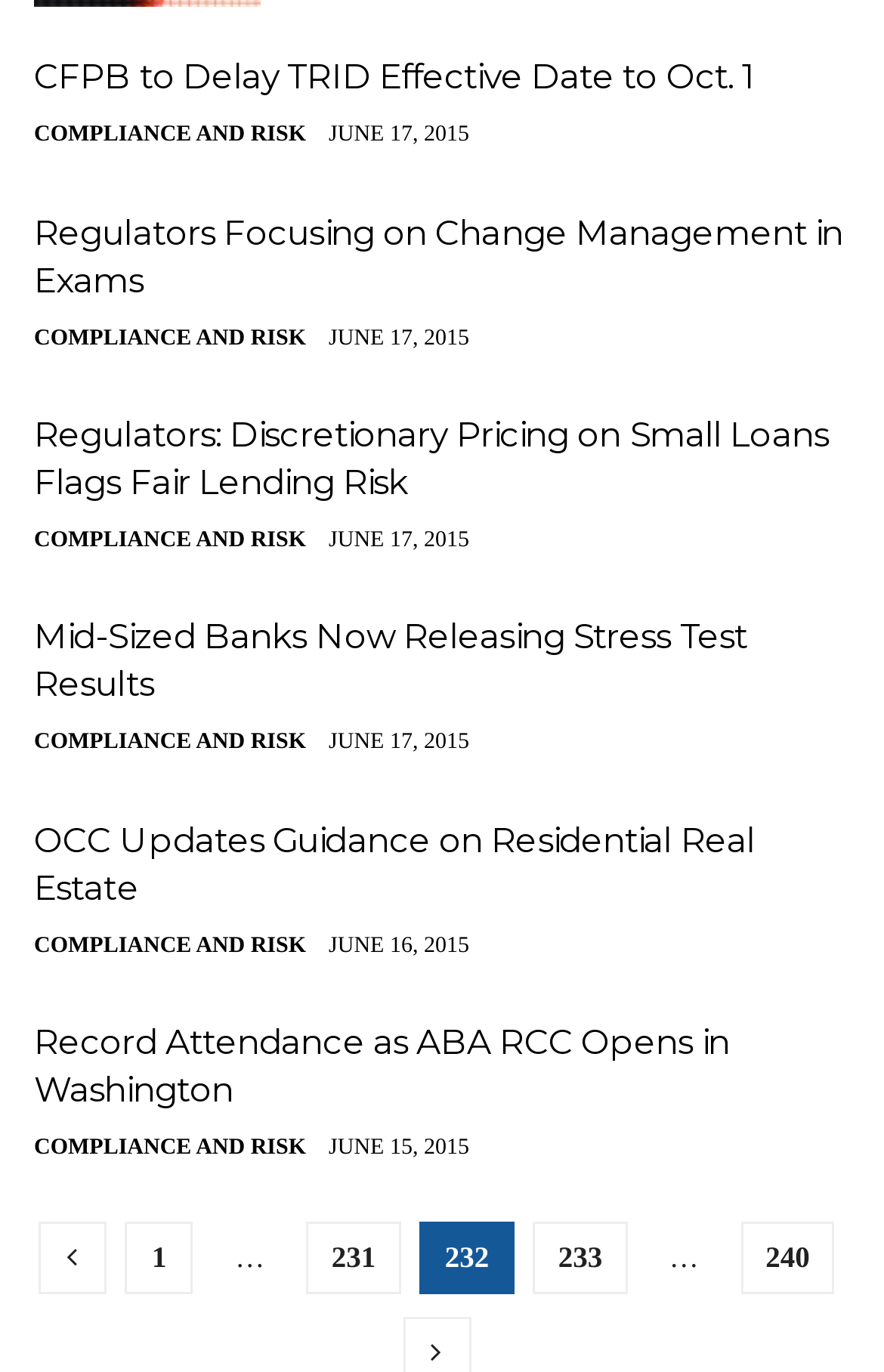Identify the bounding box coordinates of the part that should be clicked to carry out this instruction: "Read article about Record Attendance as ABA RCC Opens in Washington".

[0.038, 0.744, 0.825, 0.81]